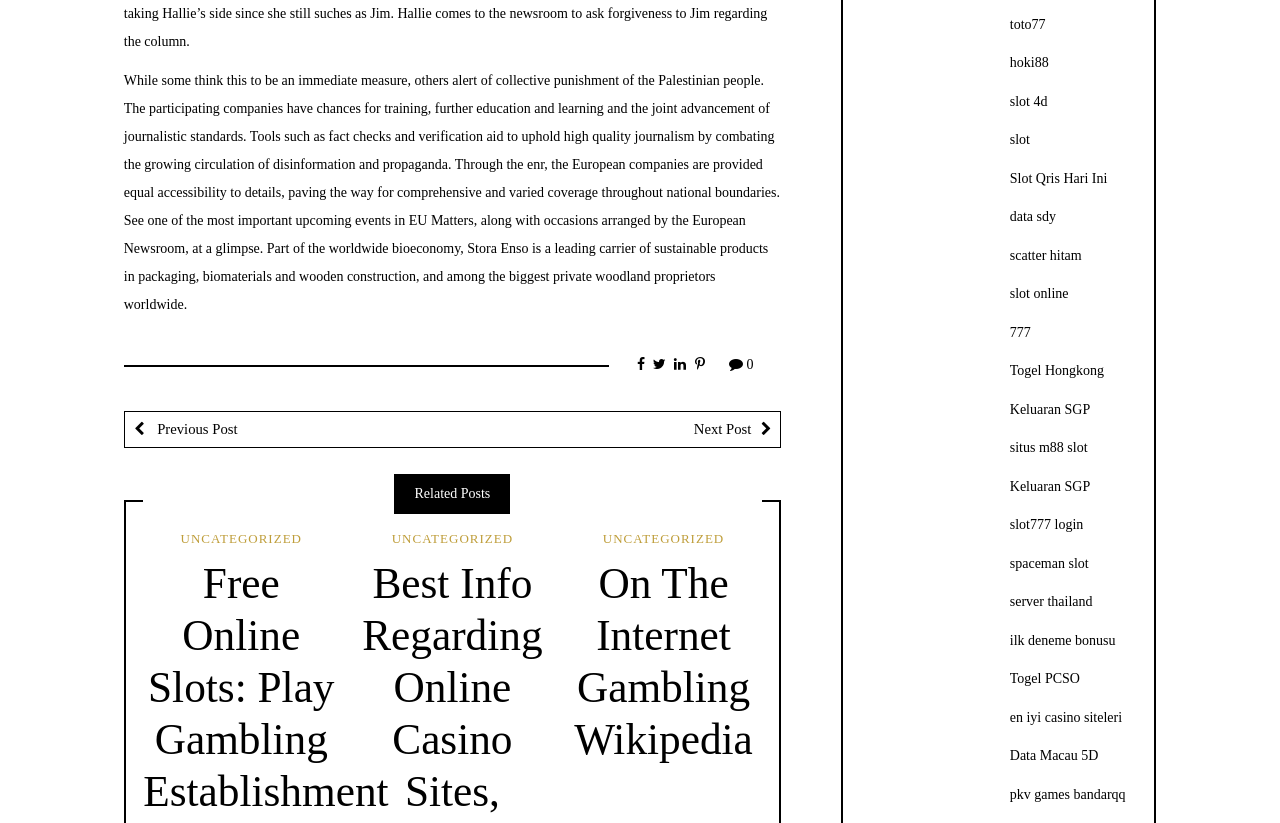Please indicate the bounding box coordinates for the clickable area to complete the following task: "Read the On The Internet Gambling Wikipedia article". The coordinates should be specified as four float numbers between 0 and 1, i.e., [left, top, right, bottom].

[0.442, 0.678, 0.595, 0.931]